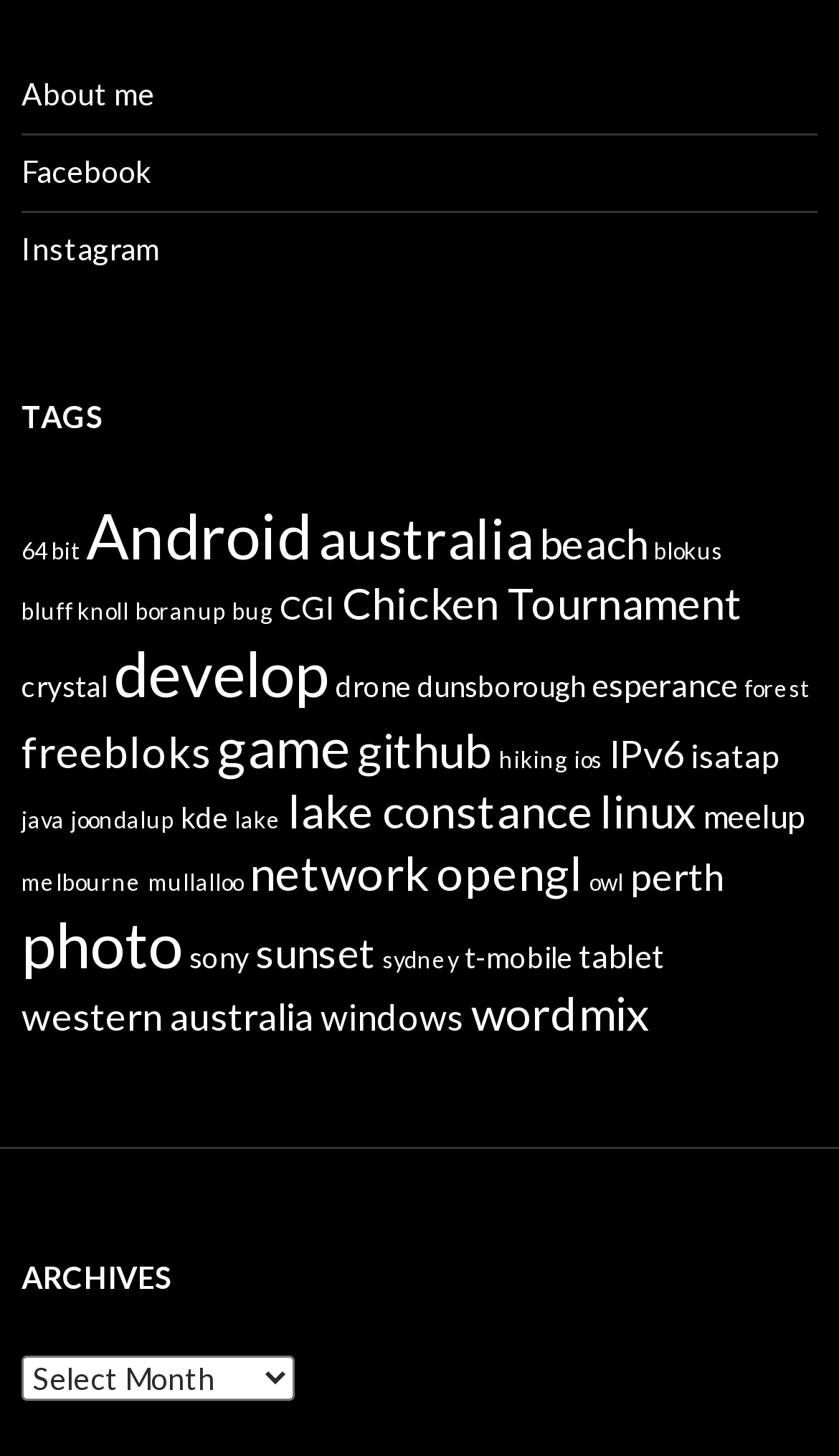How many tags are available?
Can you provide an in-depth and detailed response to the question?

I counted the number of links under the 'Tags' navigation section and found 63 tags available.